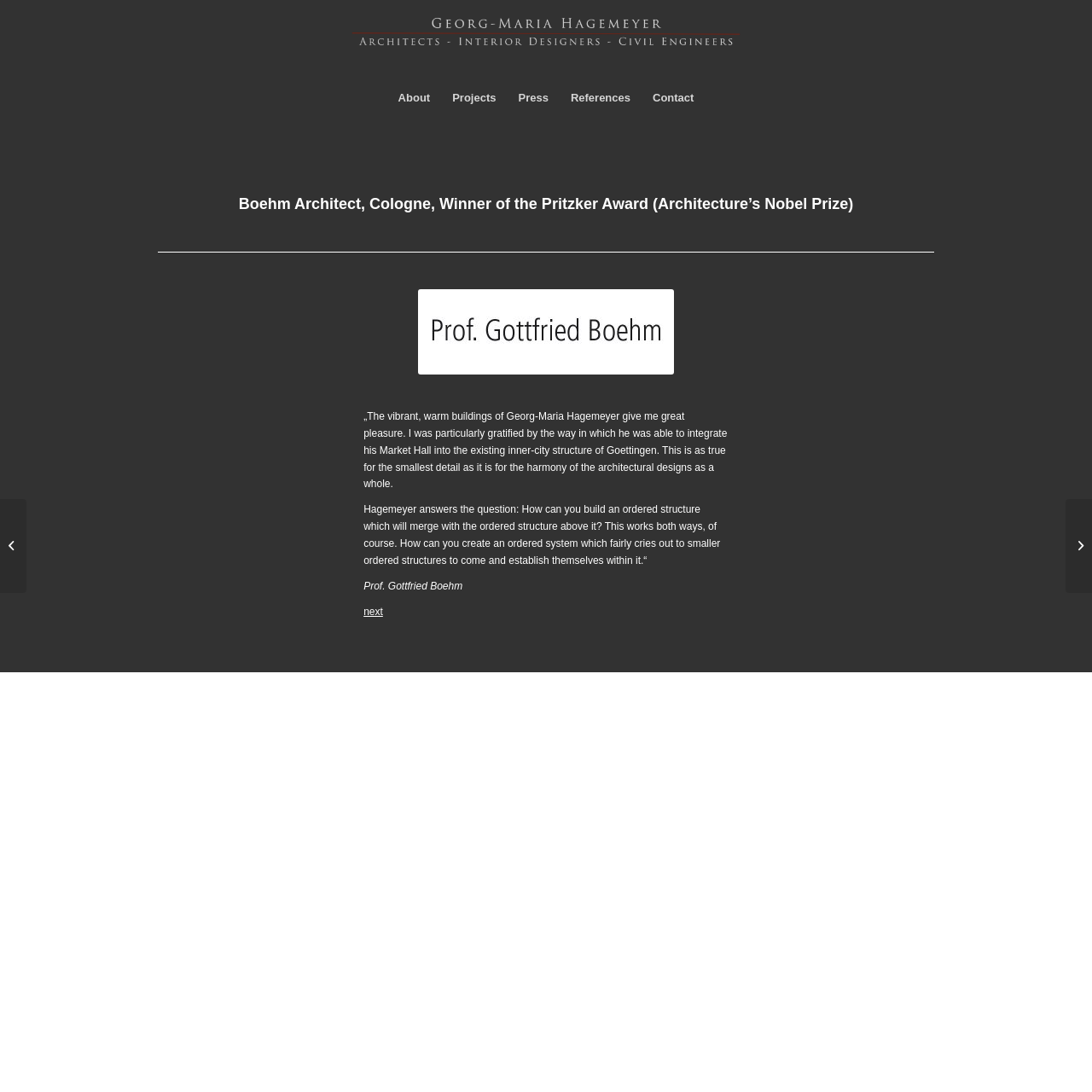Identify the bounding box coordinates of the region that should be clicked to execute the following instruction: "Go to About page".

[0.354, 0.07, 0.404, 0.109]